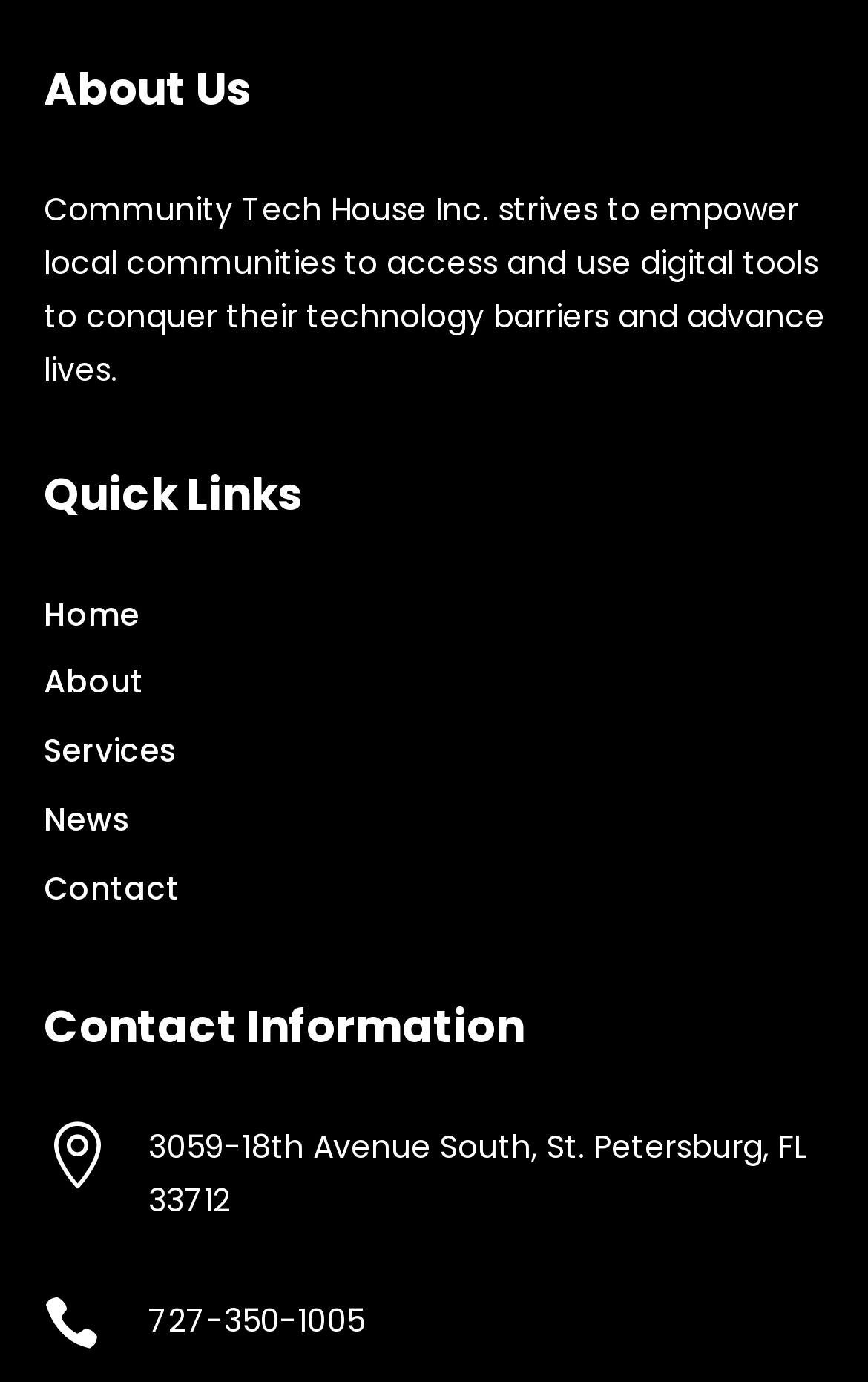Respond to the following question using a concise word or phrase: 
What is the purpose of the organization?

Empower local communities